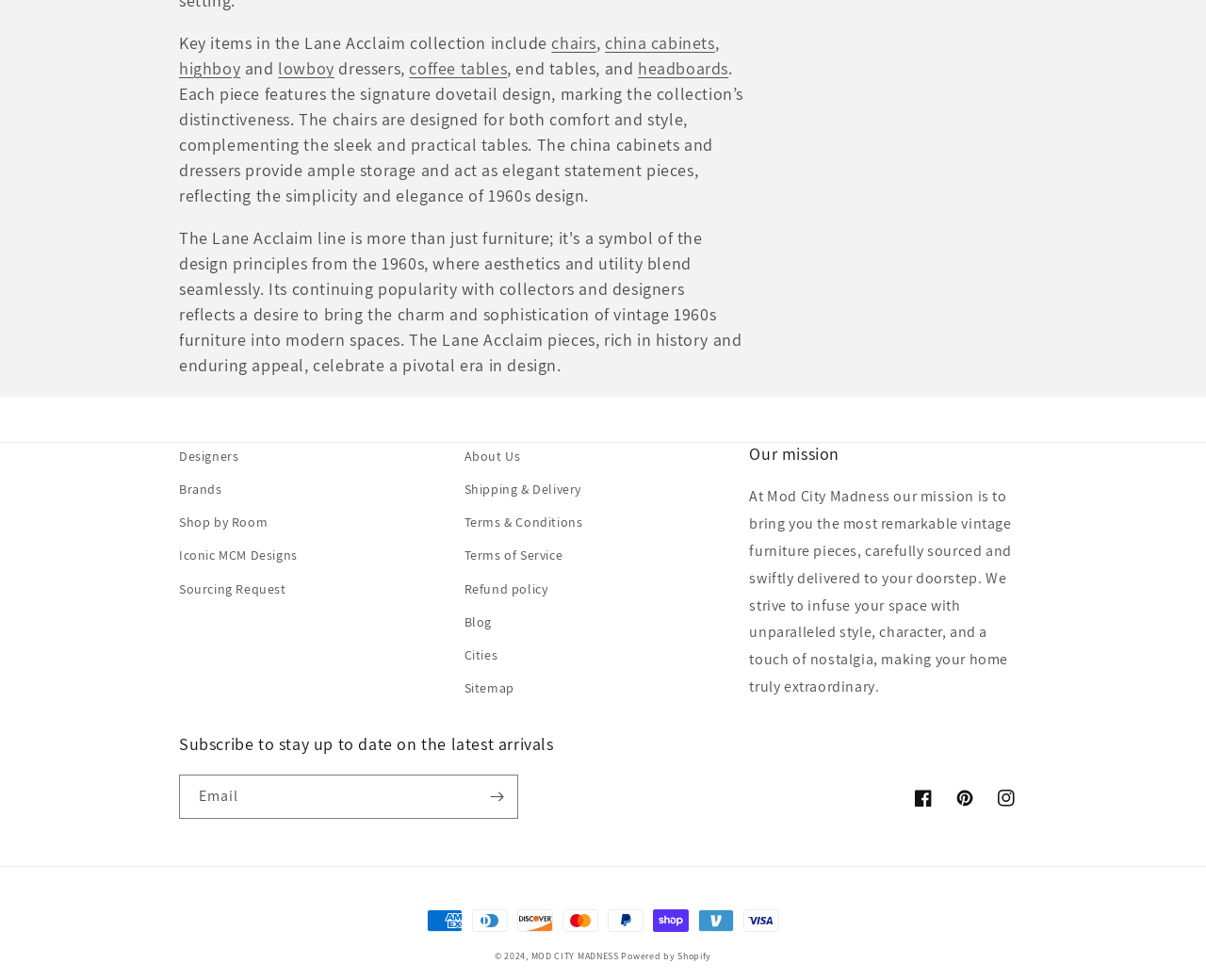Please analyze the image and provide a thorough answer to the question:
How can users stay up to date on the latest arrivals?

The webpage has a section that says 'Subscribe to stay up to date on the latest arrivals' and provides a textbox for email input and a subscribe button, implying that users can subscribe to receive updates on new arrivals.